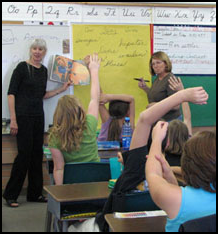Produce a meticulous caption for the image.

In this engaging classroom scene, Judi Moreillon, an experienced educator, is seen coteaching alongside her colleague, Rochelle Thompson. The two are actively involved in a lesson aimed at enhancing student participation and learning in a vibrant and interactive environment. Moreillon is holding a book and gesturing towards a large chart, while Thompson stands by the board, guiding the students’ focus.

The classroom is filled with enthusiastic 5th-grade students, many of whom are eagerly raising their hands to contribute to the discussion, showcasing their engagement and curiosity. This visual representation encapsulates the essence of collaborative teaching, illustrating Moreillon’s commitment to fostering literacy and collaboration in education. The room is adorned with colorful educational materials, emphasizing a dynamic learning space where literature and student interaction play a pivotal role.